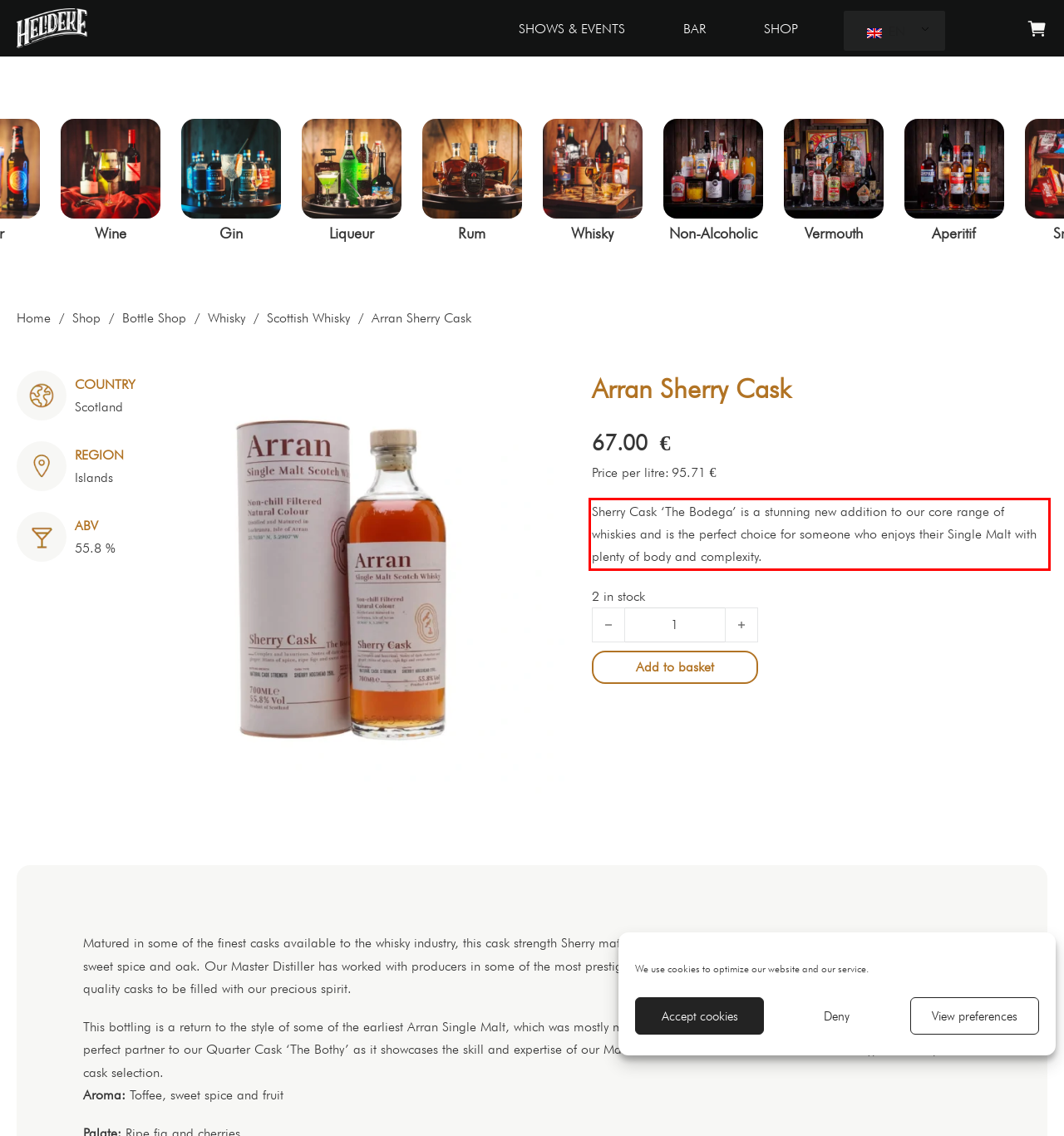Using the provided screenshot, read and generate the text content within the red-bordered area.

Sherry Cask ‘The Bodega’ is a stunning new addition to our core range of whiskies and is the perfect choice for someone who enjoys their Single Malt with plenty of body and complexity.